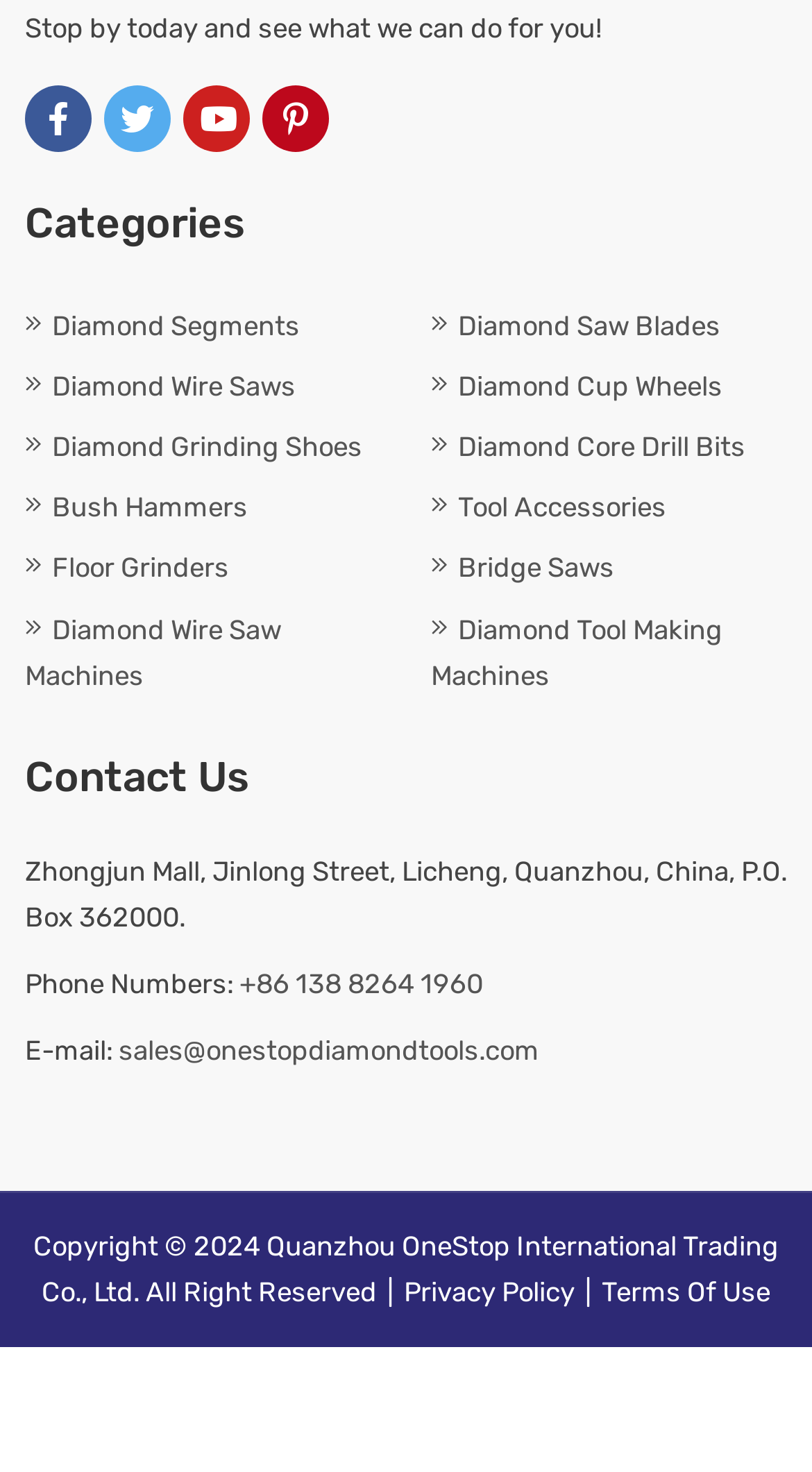Identify the bounding box coordinates for the region of the element that should be clicked to carry out the instruction: "visit facebook page". The bounding box coordinates should be four float numbers between 0 and 1, i.e., [left, top, right, bottom].

[0.031, 0.058, 0.113, 0.103]